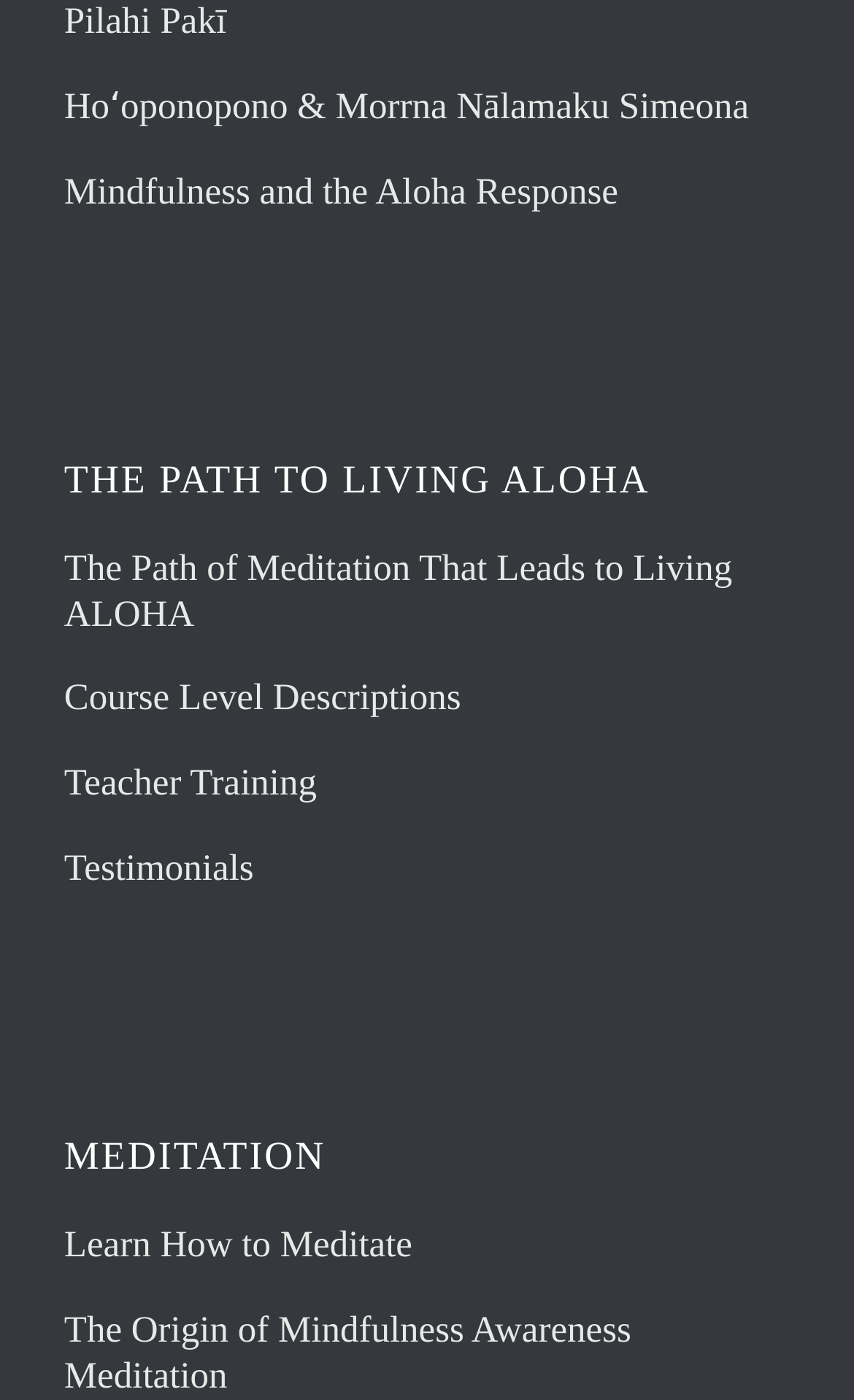What is the main theme of the webpage?
Please ensure your answer is as detailed and informative as possible.

Based on the headings and links on the webpage, it appears that the main theme is related to living a life of aloha, which is a Hawaiian concept of love, compassion, and kindness. The headings 'THE PATH TO LIVING ALOHA' and 'MEDITATION' suggest that the webpage is focused on guiding users towards a path of living aloha through meditation and mindfulness.